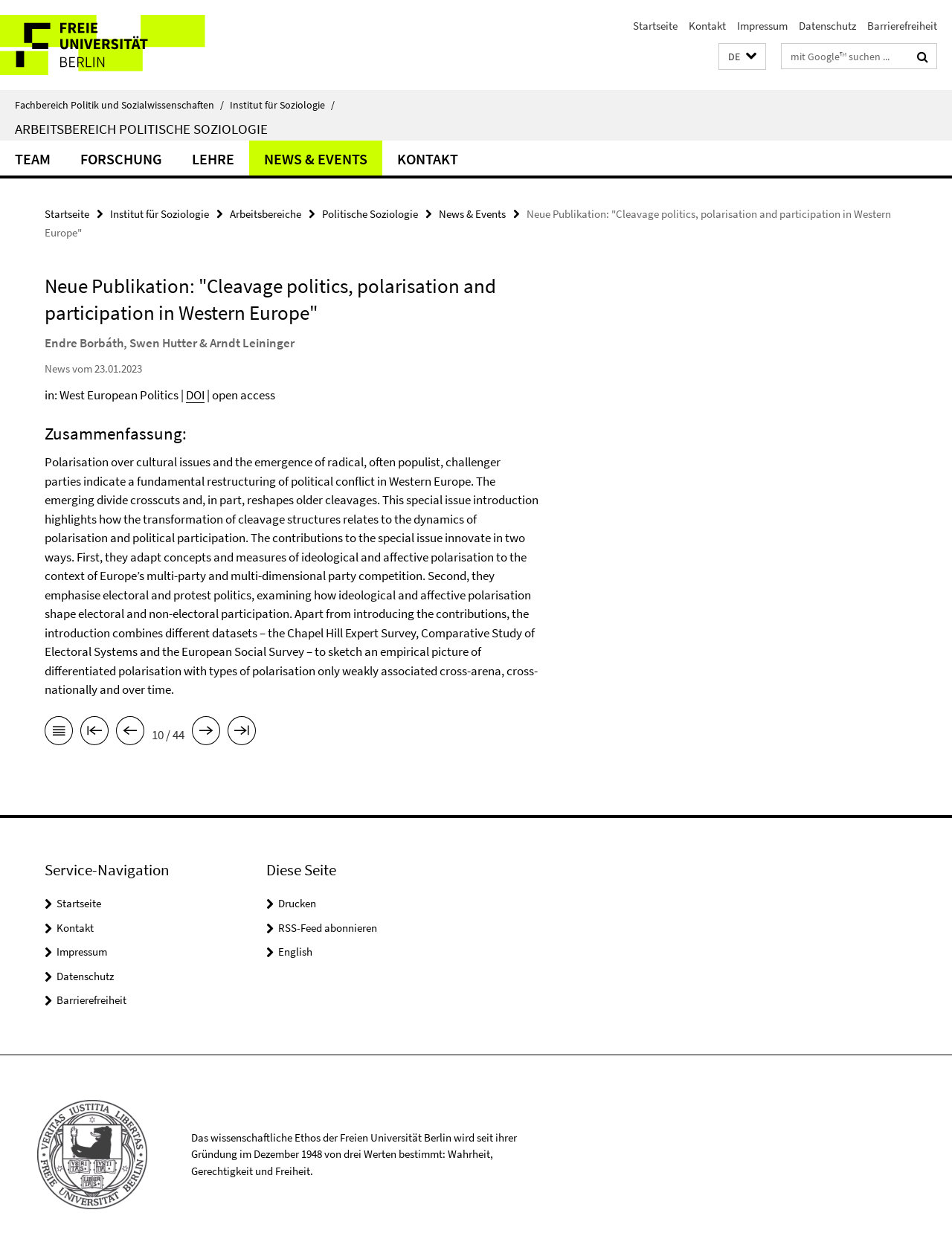Mark the bounding box of the element that matches the following description: "RSS-Feed abonnieren".

[0.292, 0.745, 0.396, 0.756]